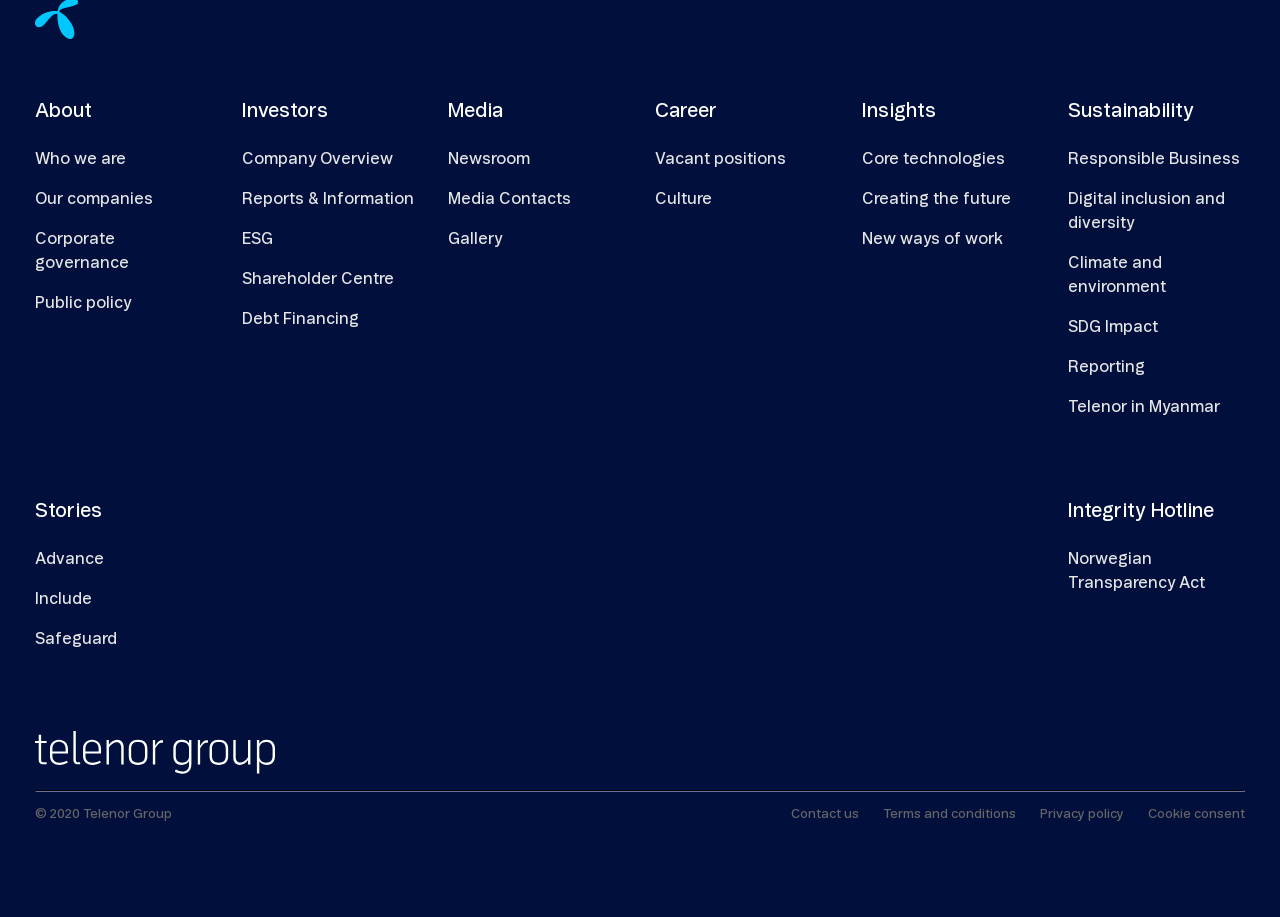Could you indicate the bounding box coordinates of the region to click in order to complete this instruction: "Check Integrity Hotline".

[0.835, 0.535, 0.973, 0.579]